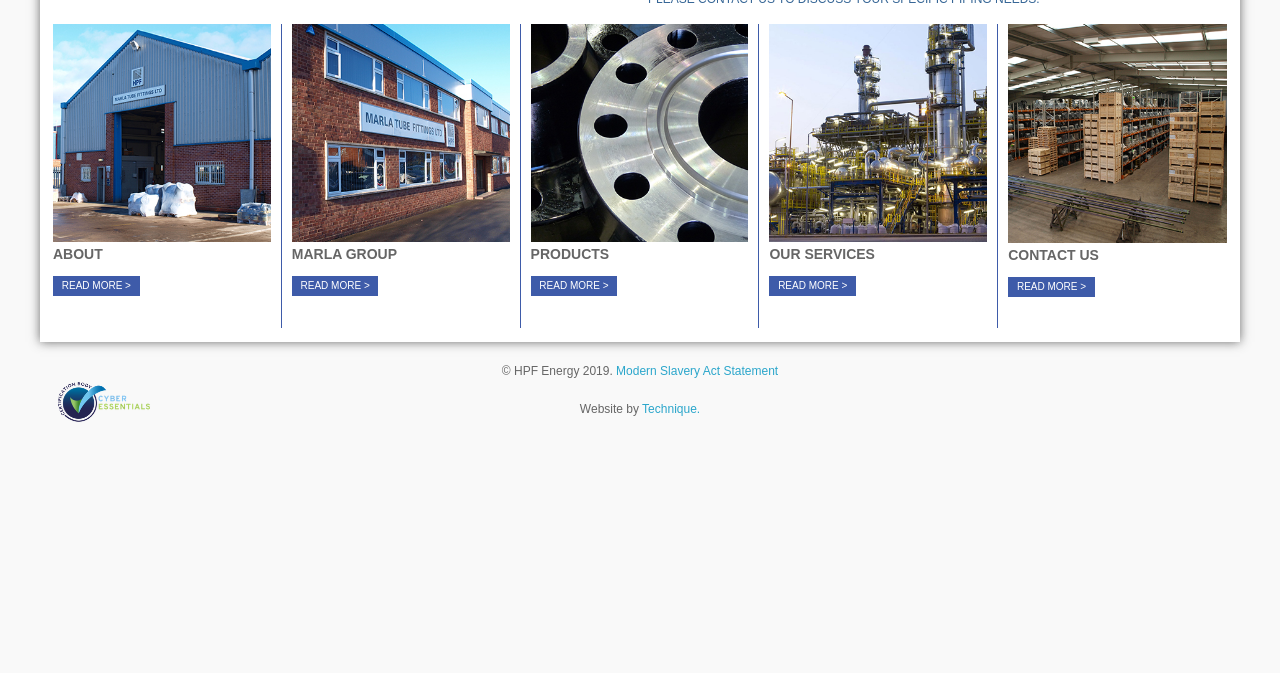Determine the bounding box coordinates in the format (top-left x, top-left y, bottom-right x, bottom-right y). Ensure all values are floating point numbers between 0 and 1. Identify the bounding box of the UI element described by: Technique.

[0.502, 0.597, 0.547, 0.618]